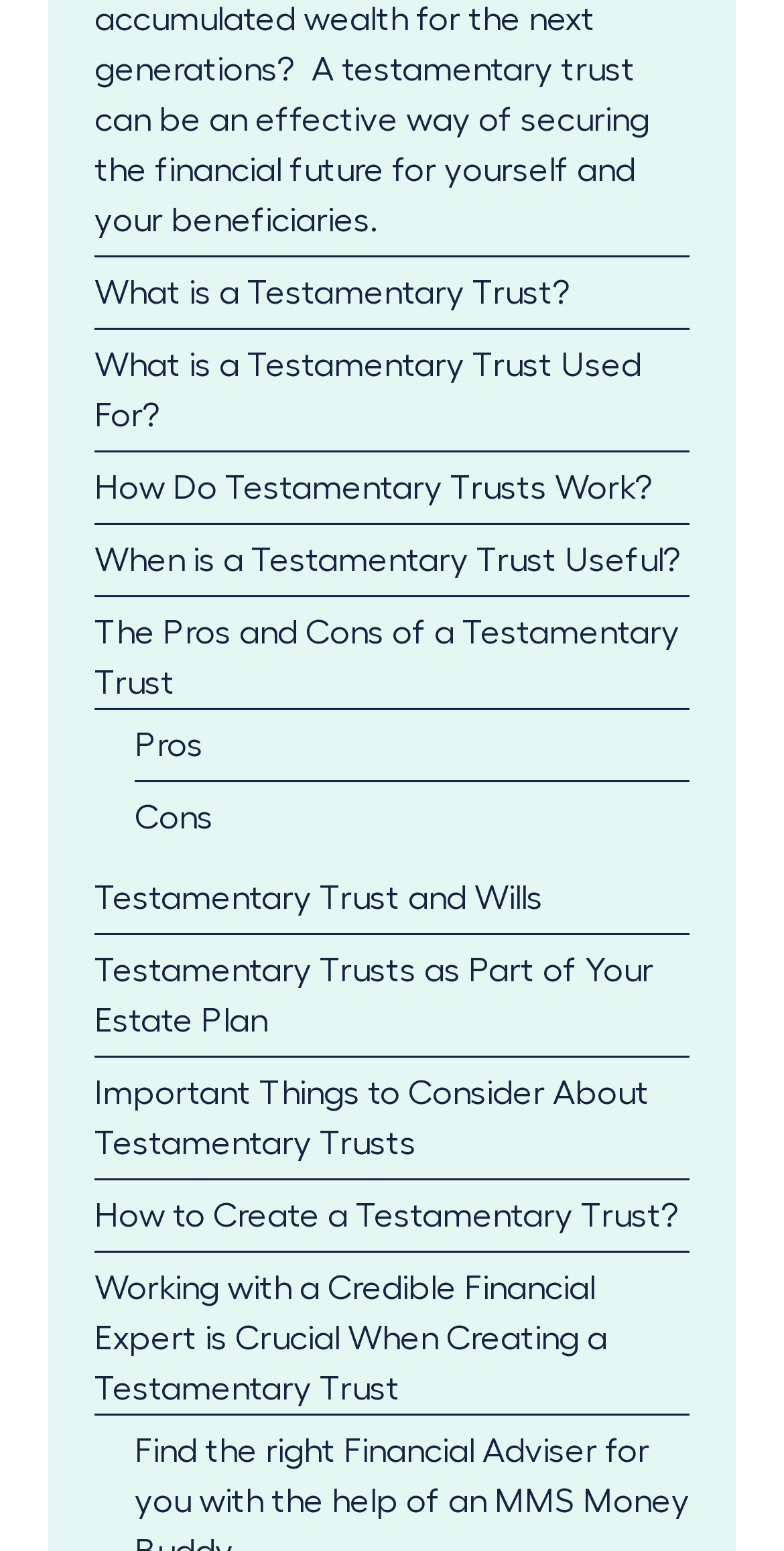Please answer the following question as detailed as possible based on the image: 
Is Testamentary Trust related to estate planning?

One of the links on the webpage is 'Testamentary Trusts as Part of Your Estate Plan', which suggests that Testamentary Trust is indeed related to estate planning and is an important consideration in this context.